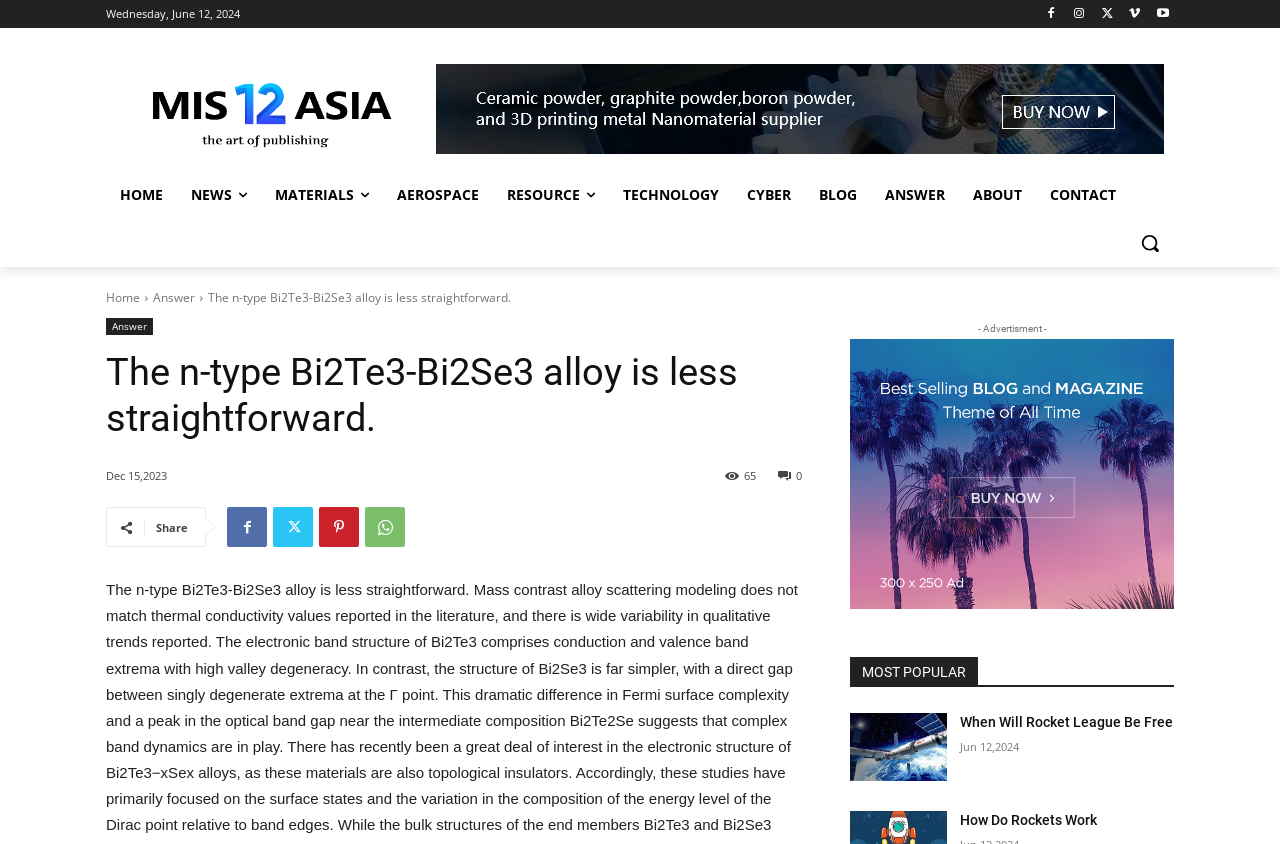Locate the bounding box for the described UI element: "How Do Rockets Work". Ensure the coordinates are four float numbers between 0 and 1, formatted as [left, top, right, bottom].

[0.75, 0.962, 0.857, 0.981]